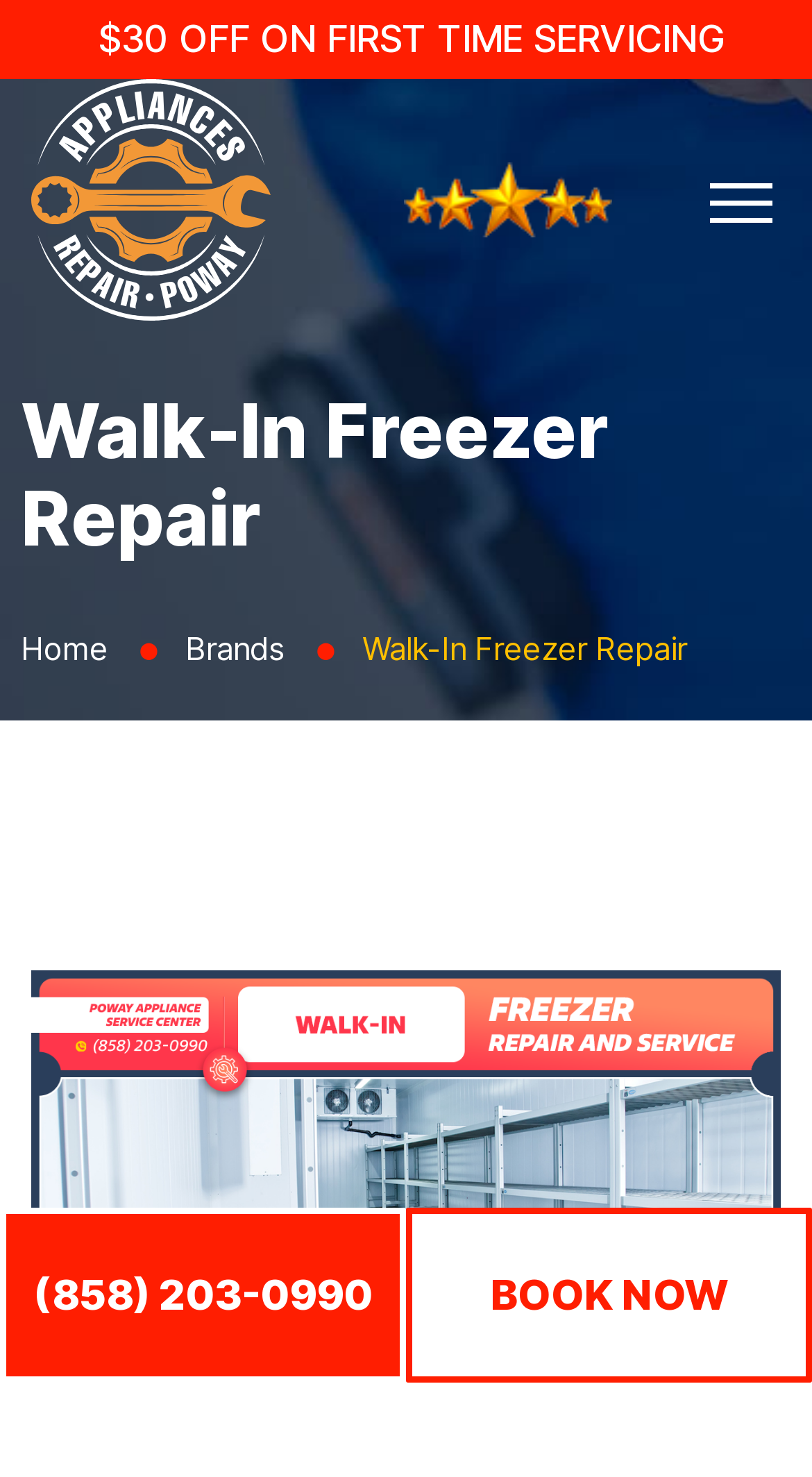Given the element description Brands, predict the bounding box coordinates for the UI element in the webpage screenshot. The format should be (top-left x, top-left y, bottom-right x, bottom-right y), and the values should be between 0 and 1.

[0.228, 0.426, 0.351, 0.452]